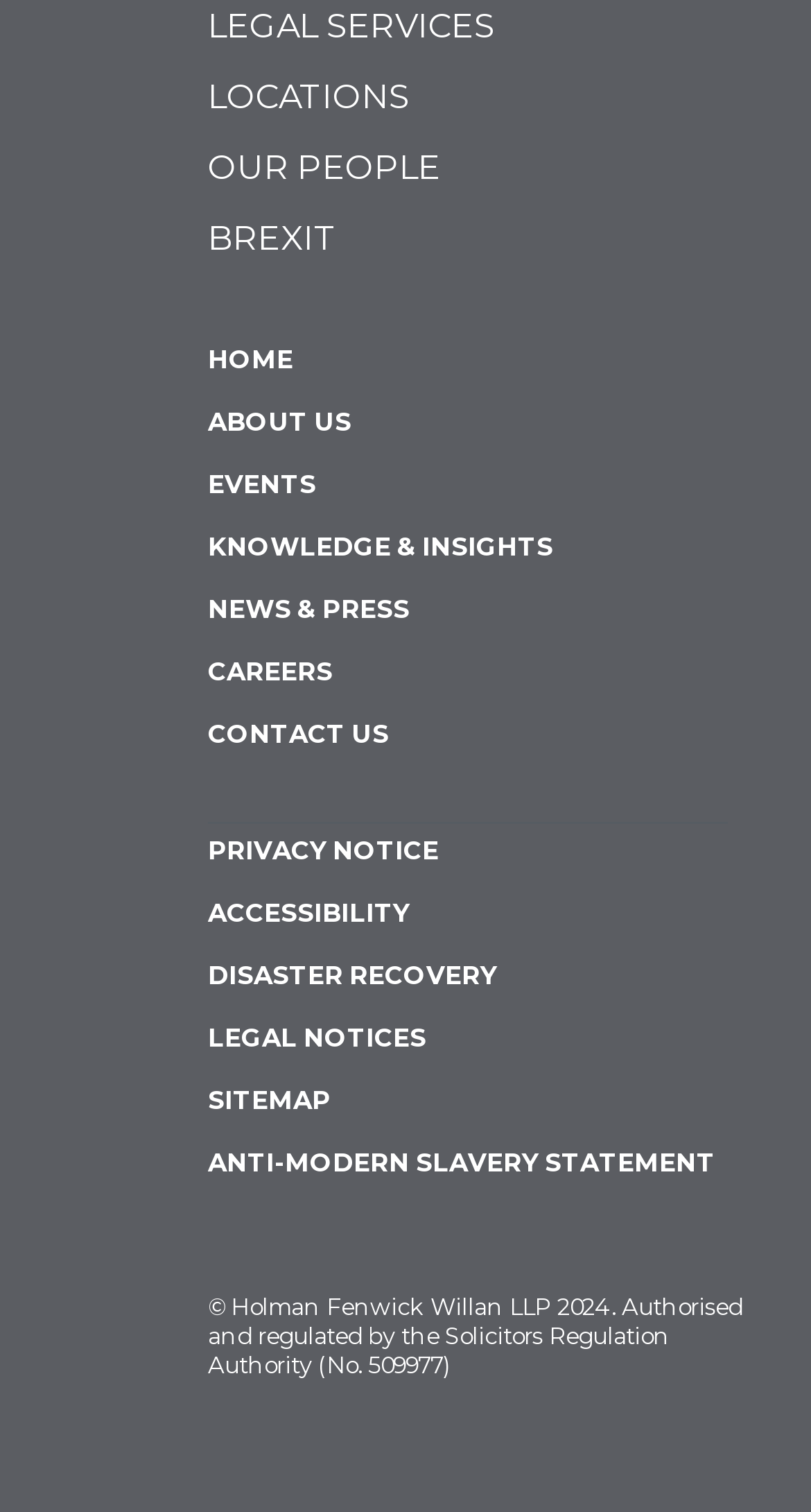Determine the bounding box for the HTML element described here: "title="StandOut CV"". The coordinates should be given as [left, top, right, bottom] with each number being a float between 0 and 1.

None